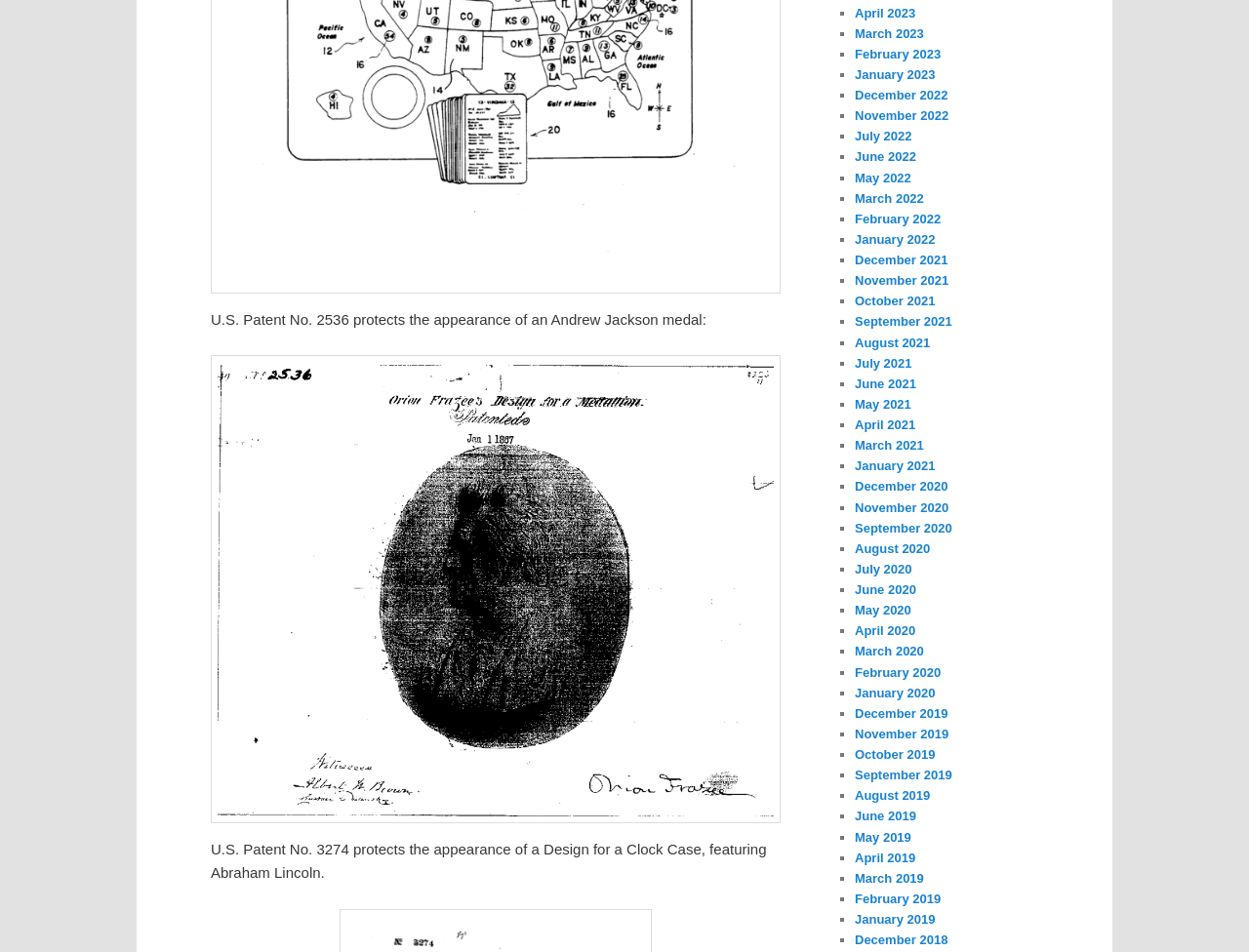Provide a one-word or brief phrase answer to the question:
What is the earliest month listed on the webpage?

December 2019